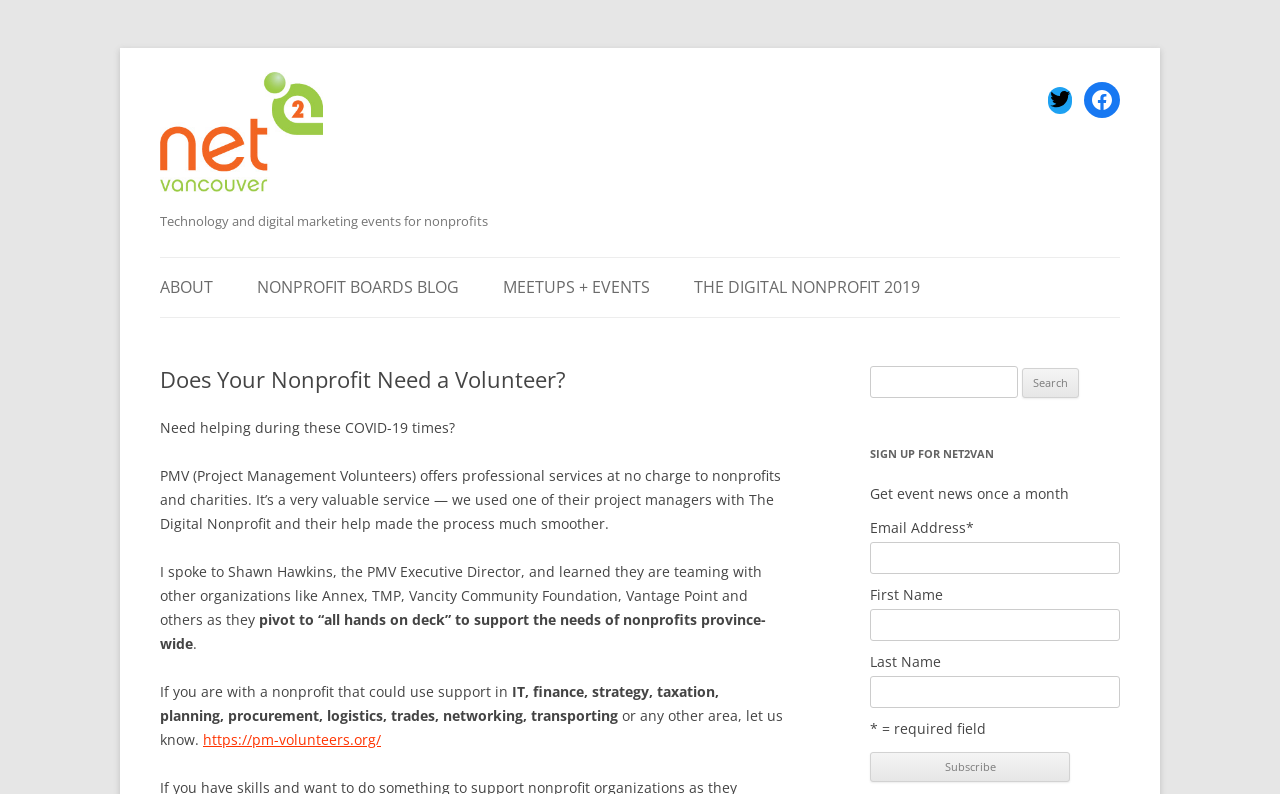Please determine the bounding box coordinates of the section I need to click to accomplish this instruction: "Learn more about PMV".

[0.159, 0.92, 0.298, 0.944]